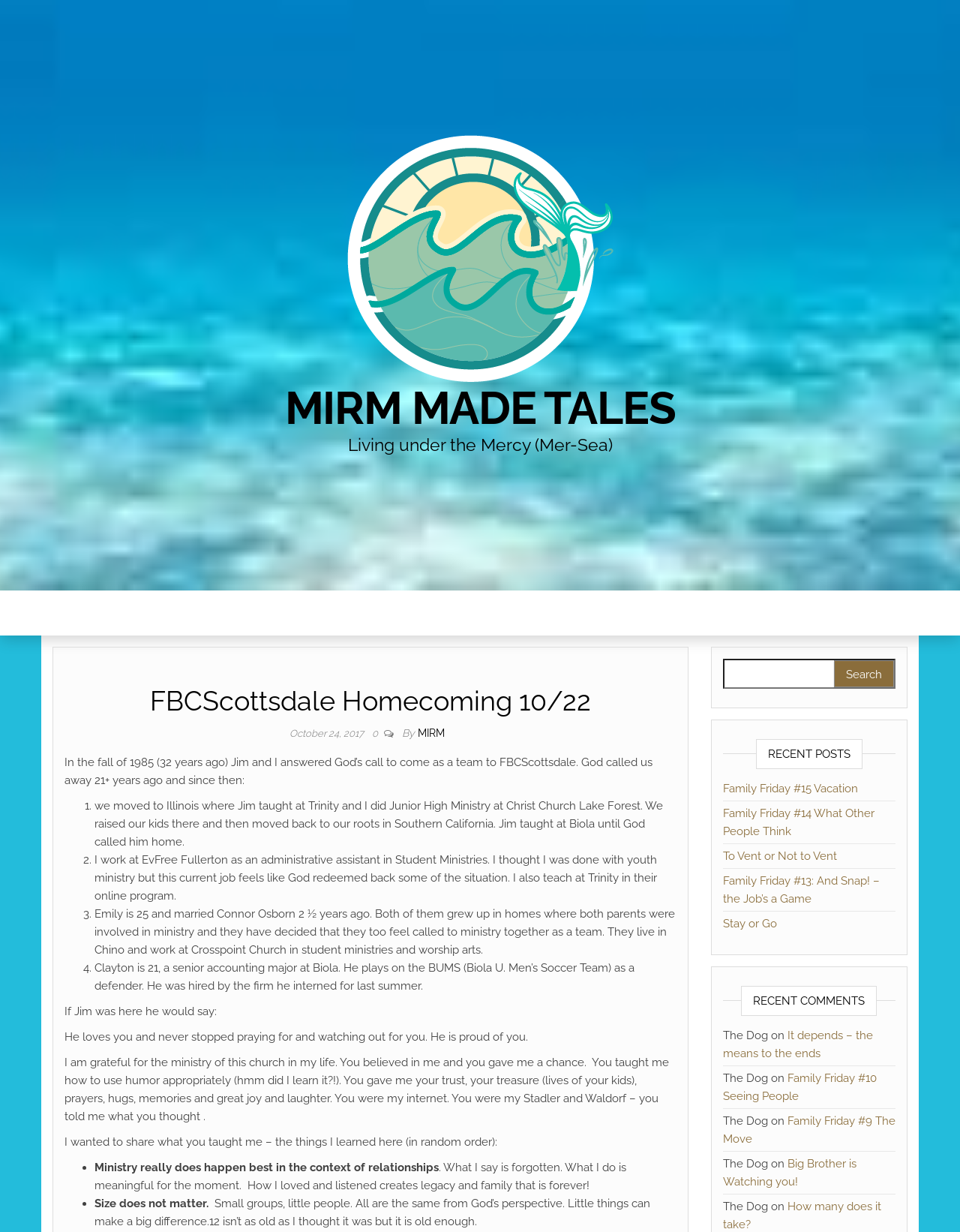Please find the bounding box coordinates of the clickable region needed to complete the following instruction: "Read the post 'To Vent or Not to Vent'". The bounding box coordinates must consist of four float numbers between 0 and 1, i.e., [left, top, right, bottom].

[0.753, 0.689, 0.871, 0.7]